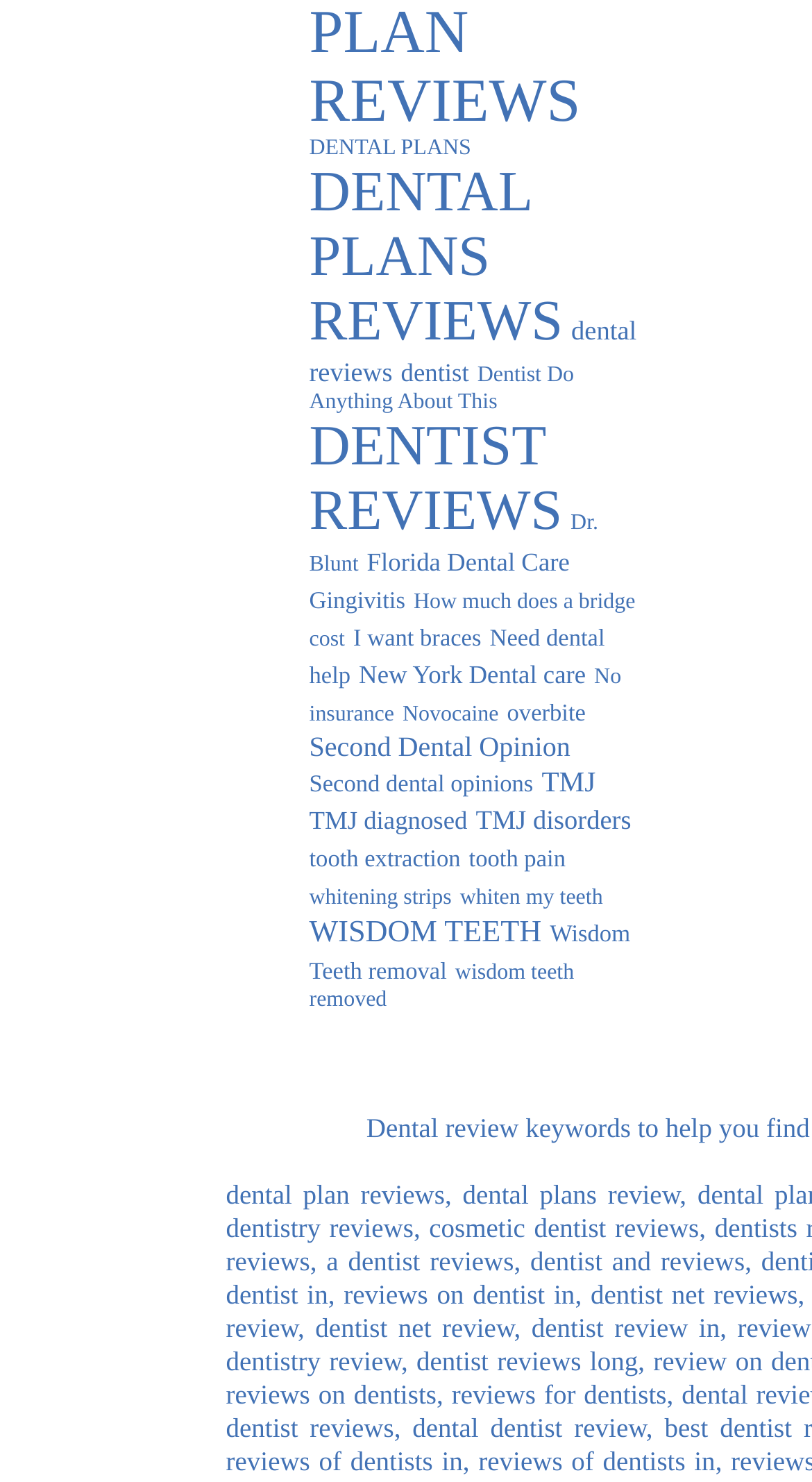Please analyze the image and provide a thorough answer to the question:
How many links are related to 'TMJ'?

By examining the links on the webpage, I found three links related to 'TMJ', which are 'TMJ (7 items)', 'TMJ diagnosed (4 items)', and 'TMJ disorders (5 items)'.